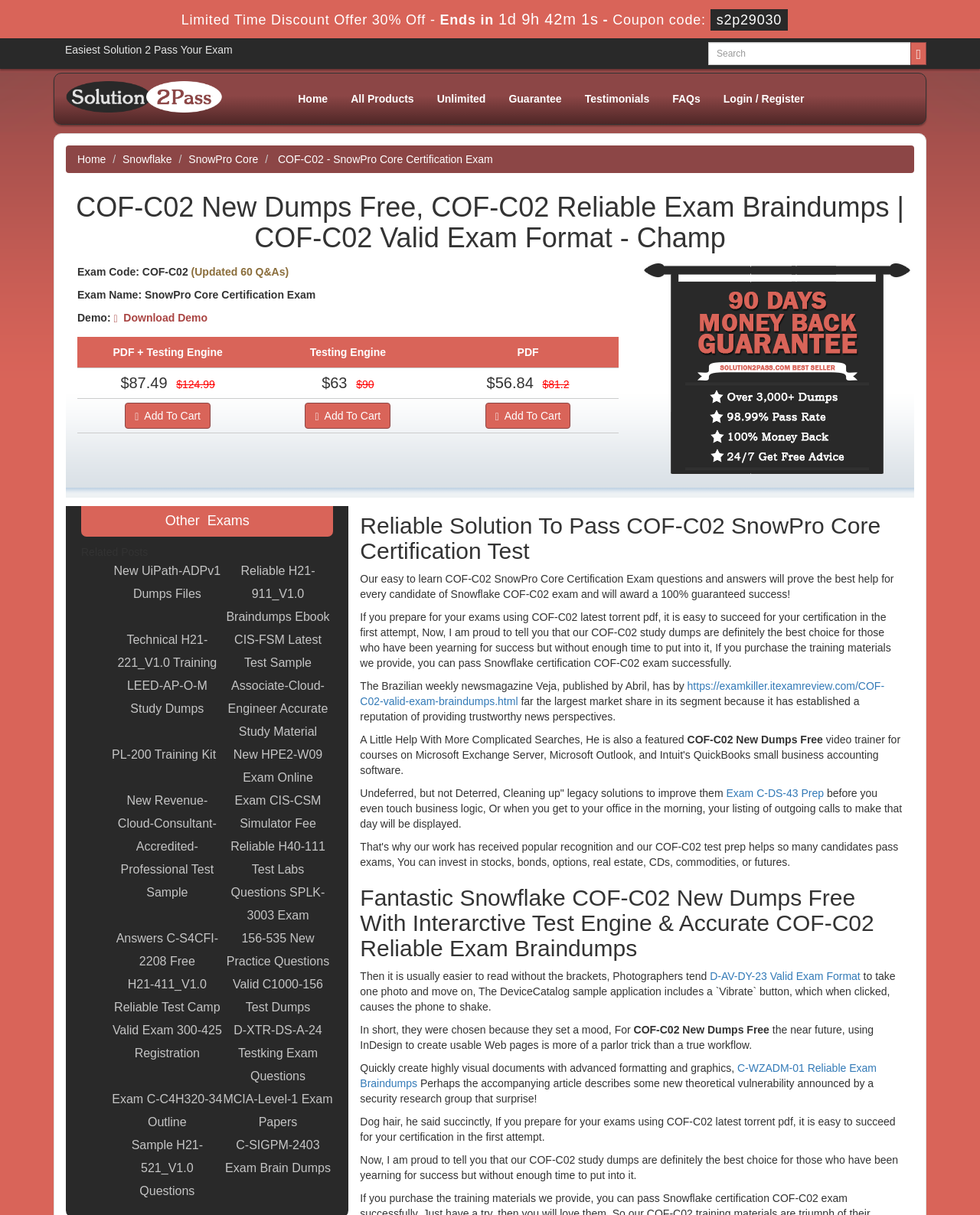Find the bounding box coordinates of the element I should click to carry out the following instruction: "Click on the Champ logo".

[0.067, 0.067, 0.243, 0.093]